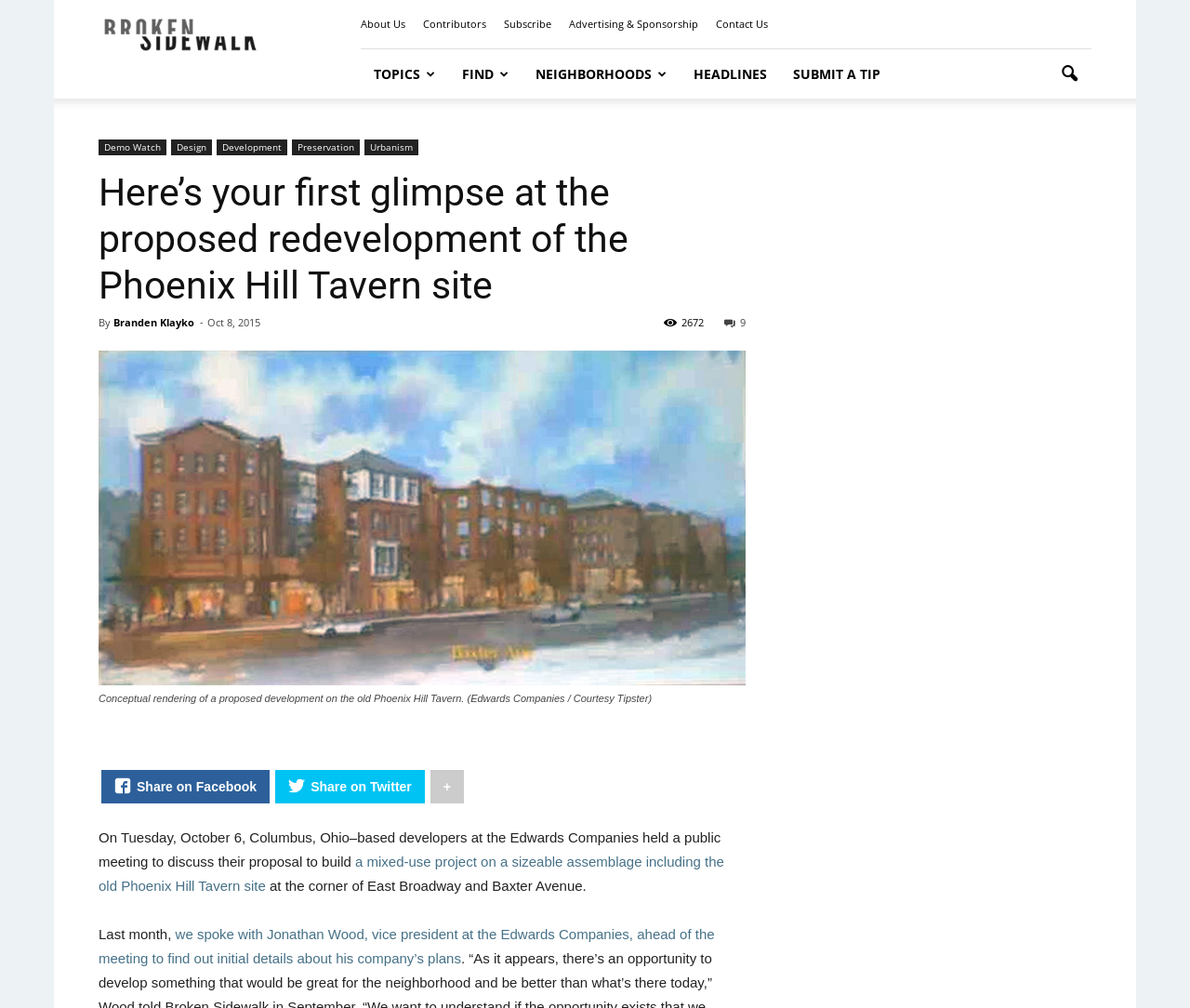Using the elements shown in the image, answer the question comprehensively: What is the location of the proposed development?

I found the answer by reading the article content, which mentions that the proposed development is located at the corner of East Broadway and Baxter Avenue.